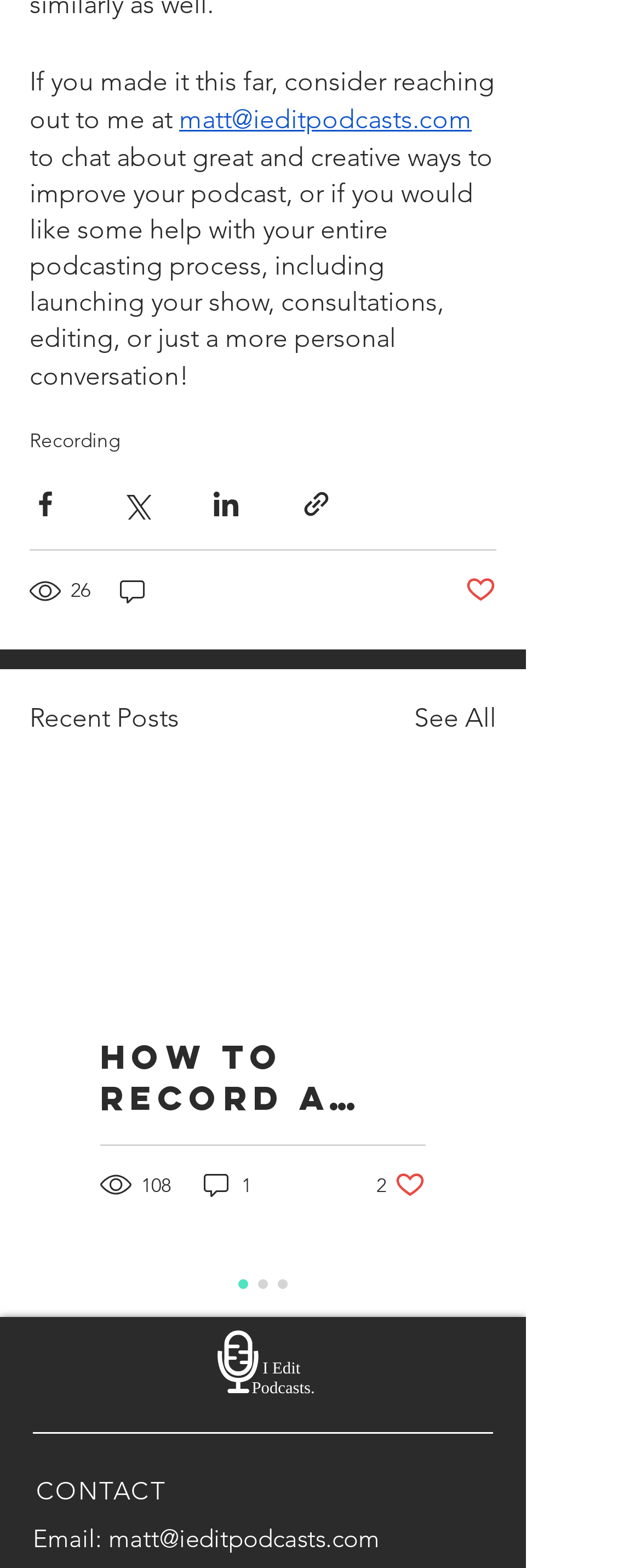Please analyze the image and provide a thorough answer to the question:
What is the email address to contact the author?

I found the email address by looking at the 'CONTACT' section at the bottom of the webpage, where it says 'Email: matt@ieditpodcasts.com'.